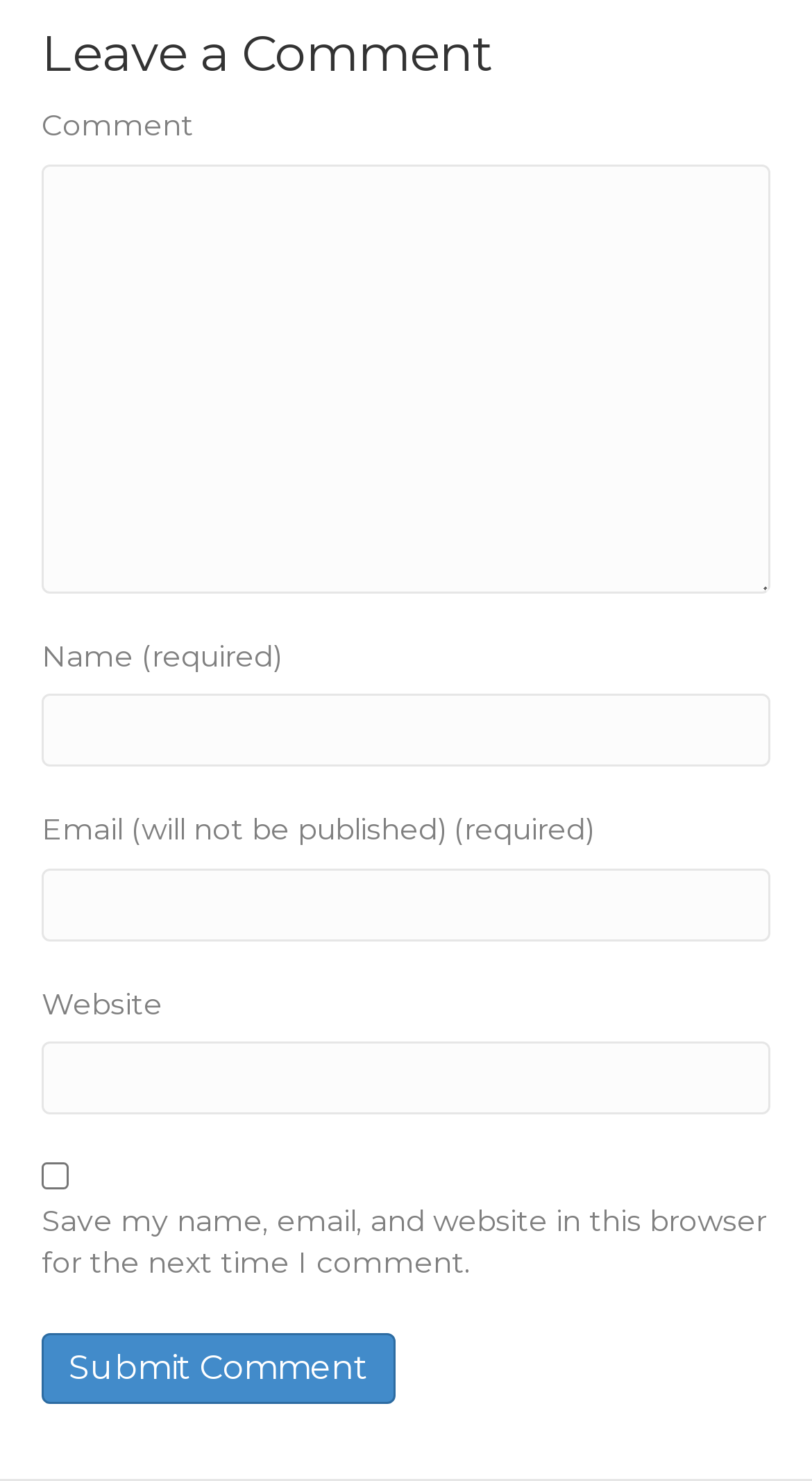Please give a one-word or short phrase response to the following question: 
How many fields can users fill in to leave a comment?

4